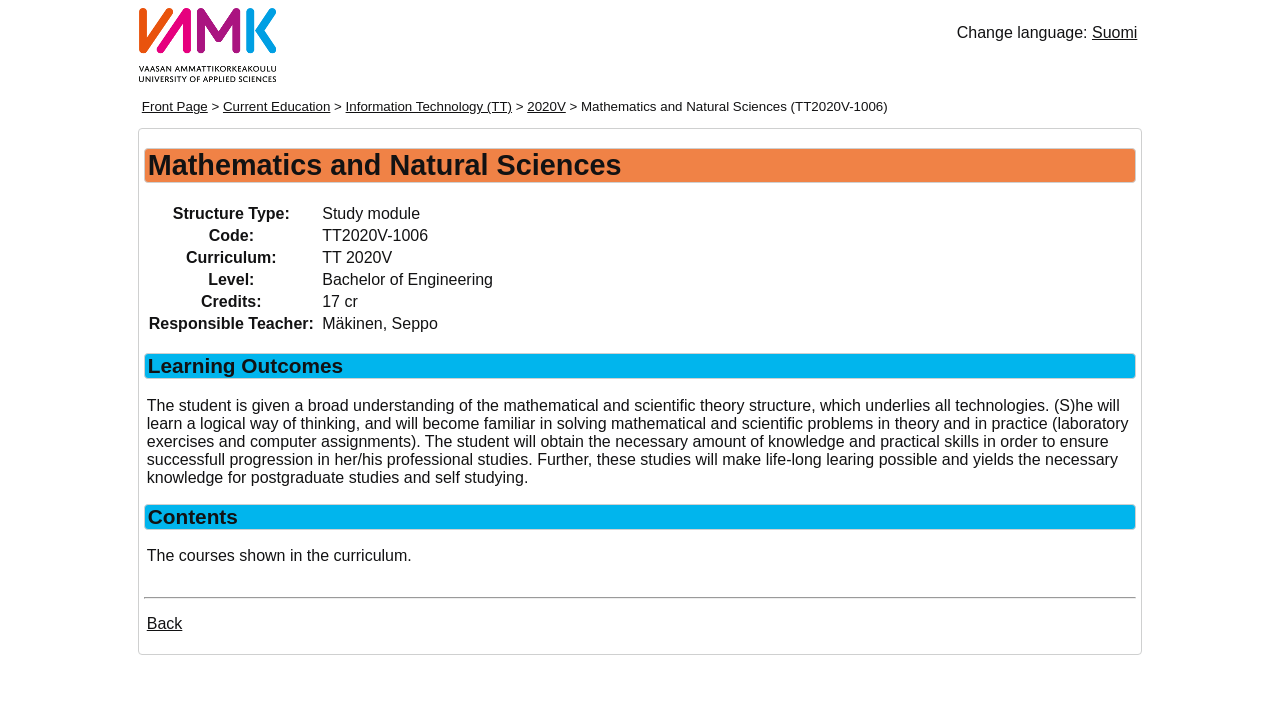Bounding box coordinates are specified in the format (top-left x, top-left y, bottom-right x, bottom-right y). All values are floating point numbers bounded between 0 and 1. Please provide the bounding box coordinate of the region this sentence describes: Information Technology (TT)

[0.27, 0.139, 0.4, 0.16]